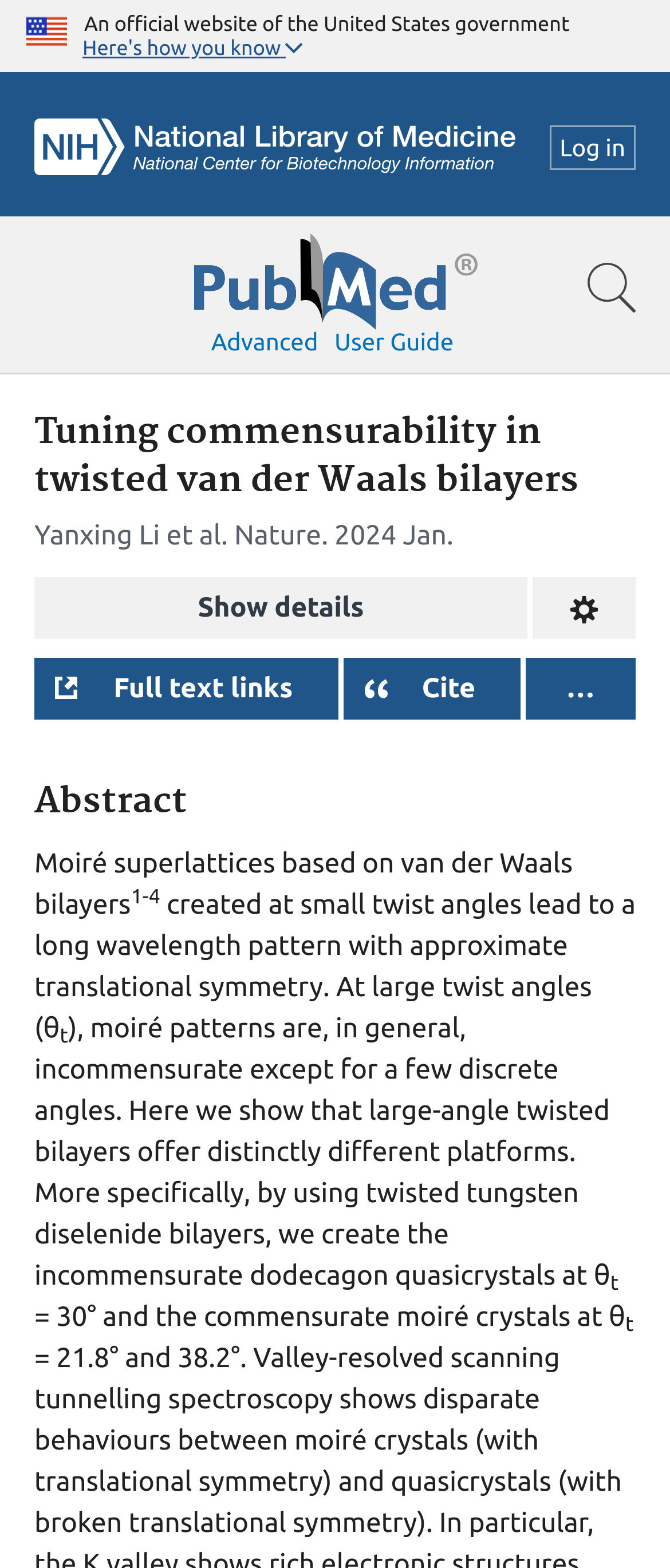What is the author of the article?
Please answer the question with a single word or phrase, referencing the image.

Yanxing Li et al.